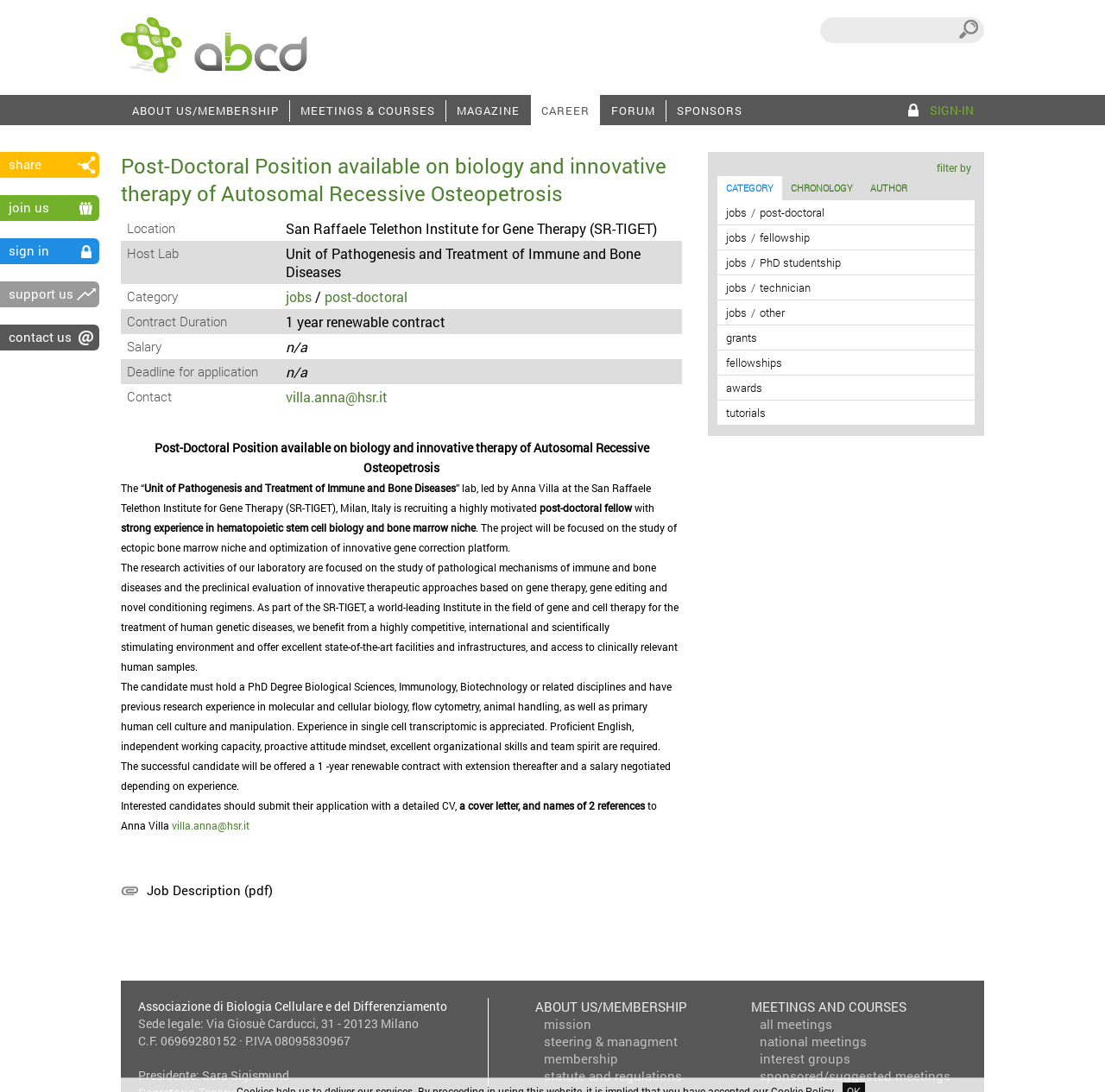Please find the bounding box coordinates of the element that needs to be clicked to perform the following instruction: "Click on 'Start'". The bounding box coordinates should be four float numbers between 0 and 1, represented as [left, top, right, bottom].

None